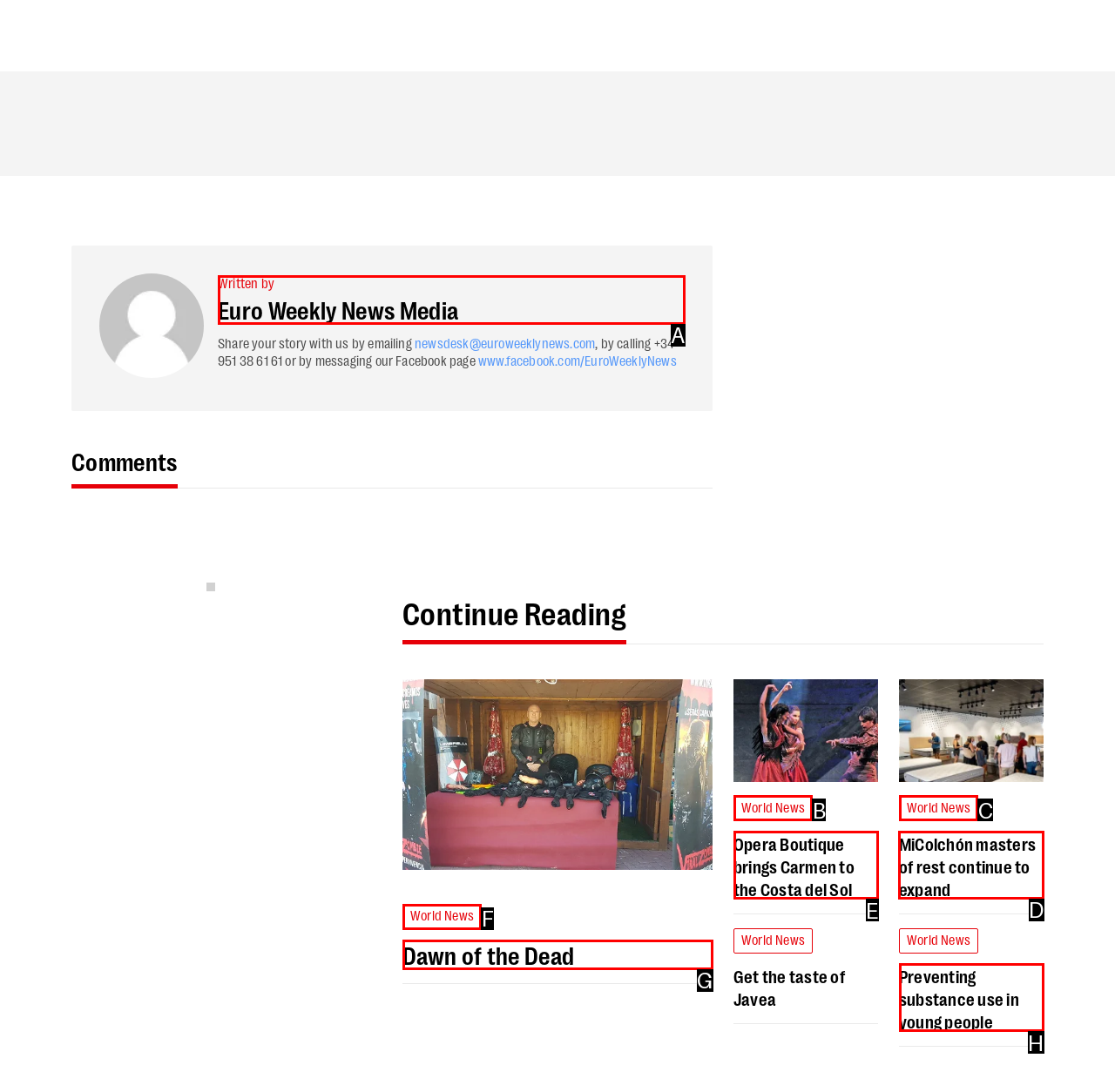Tell me which UI element to click to fulfill the given task: Learn about MiColchón masters of rest continue to expand. Respond with the letter of the correct option directly.

D